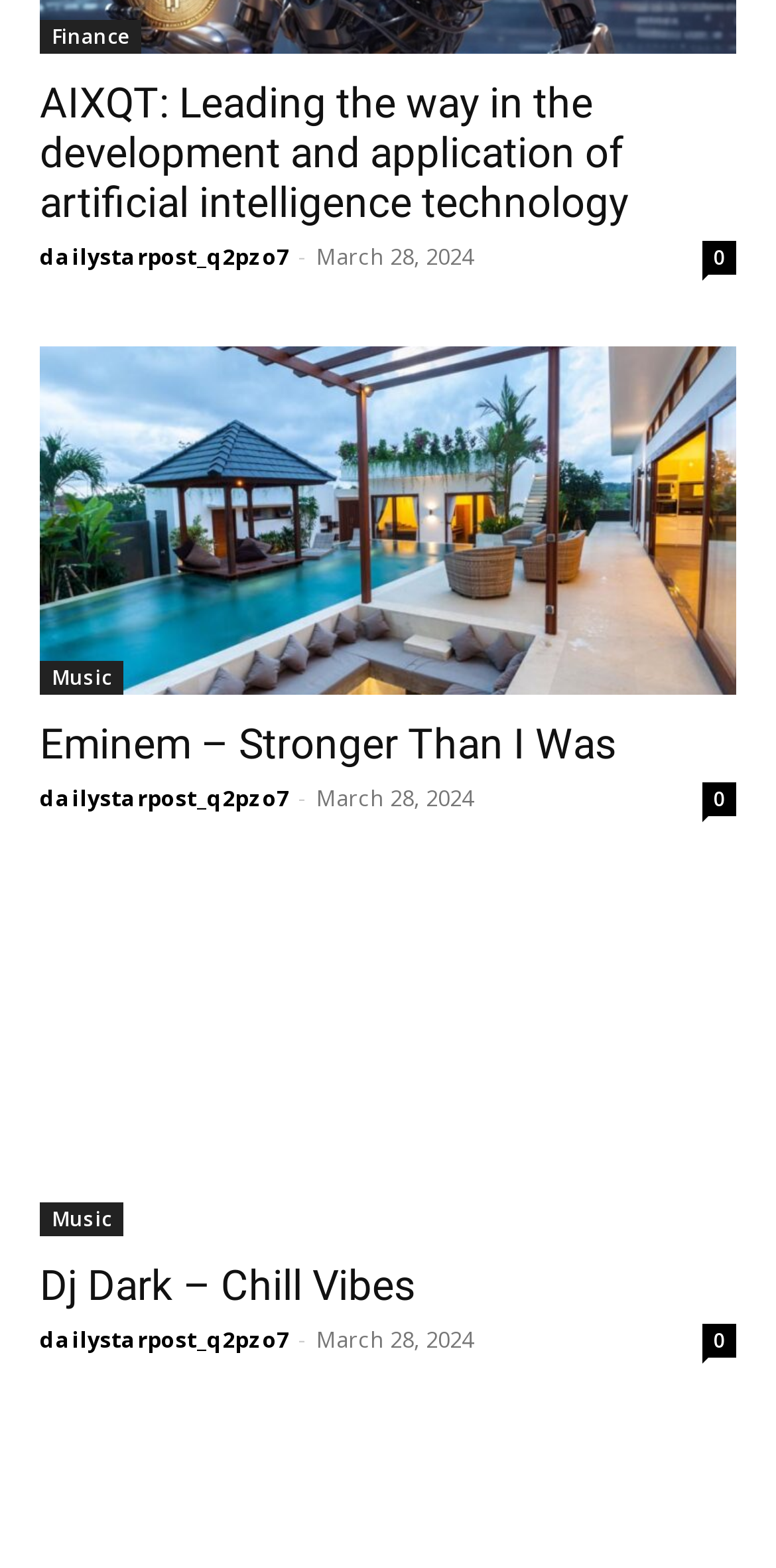Using the details from the image, please elaborate on the following question: How many articles are listed on this page?

I counted the number of headings with article titles and found three instances, which suggests that there are three articles listed on this page.